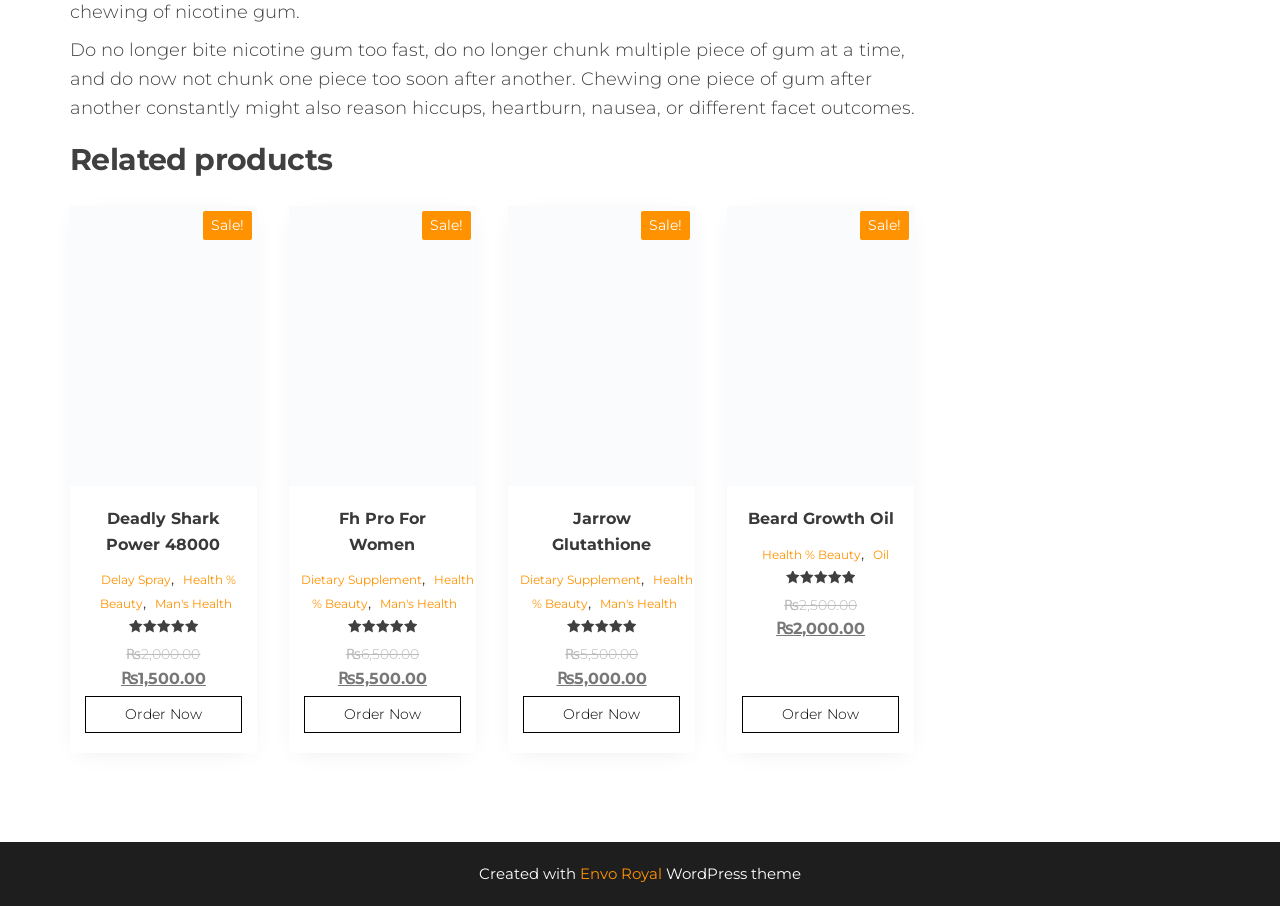Please identify the bounding box coordinates of the clickable area that will allow you to execute the instruction: "Learn about CSG's consulting services".

None